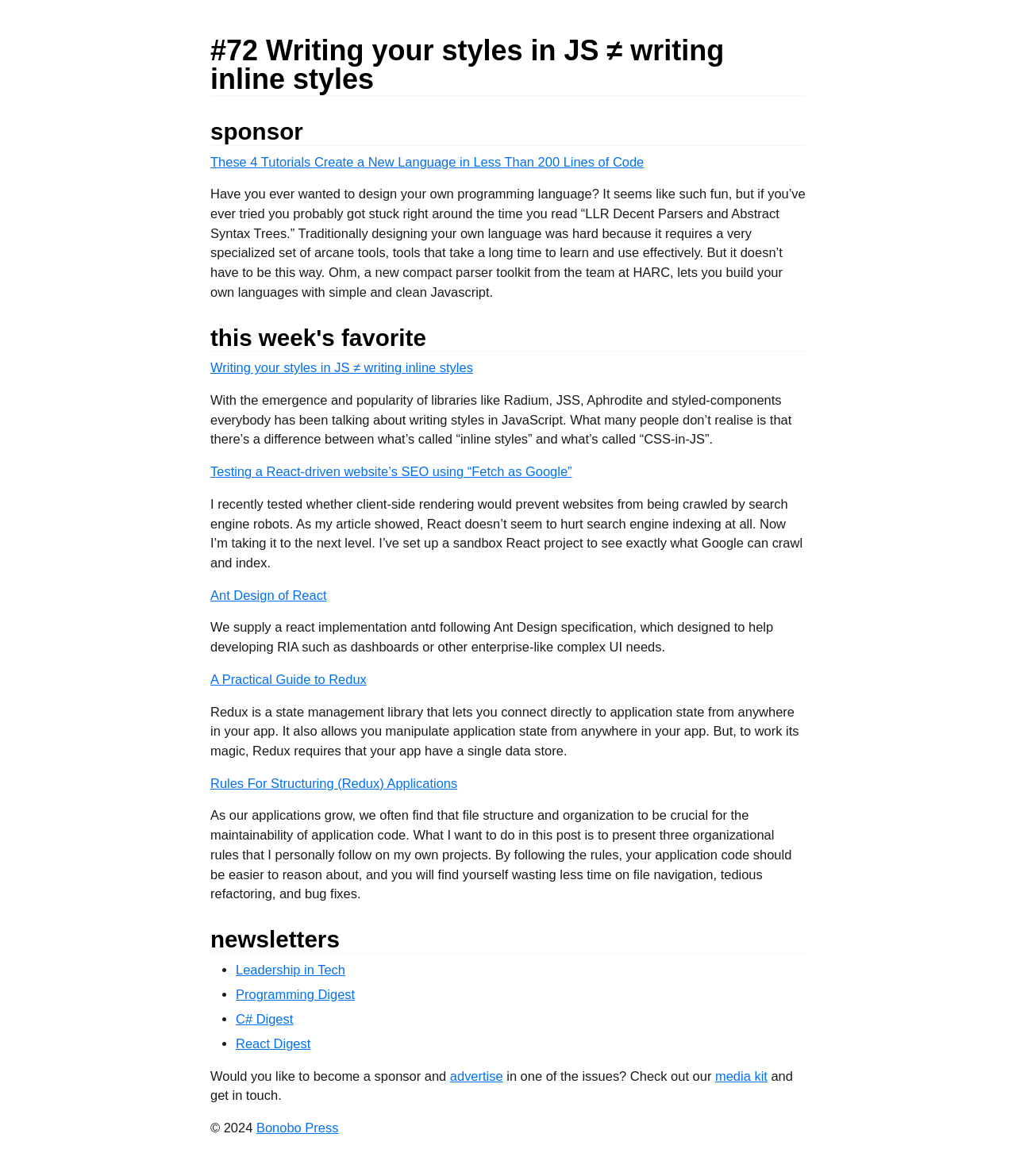Please identify the primary heading of the webpage and give its text content.

#72 Writing your styles in JS ≠ writing inline styles